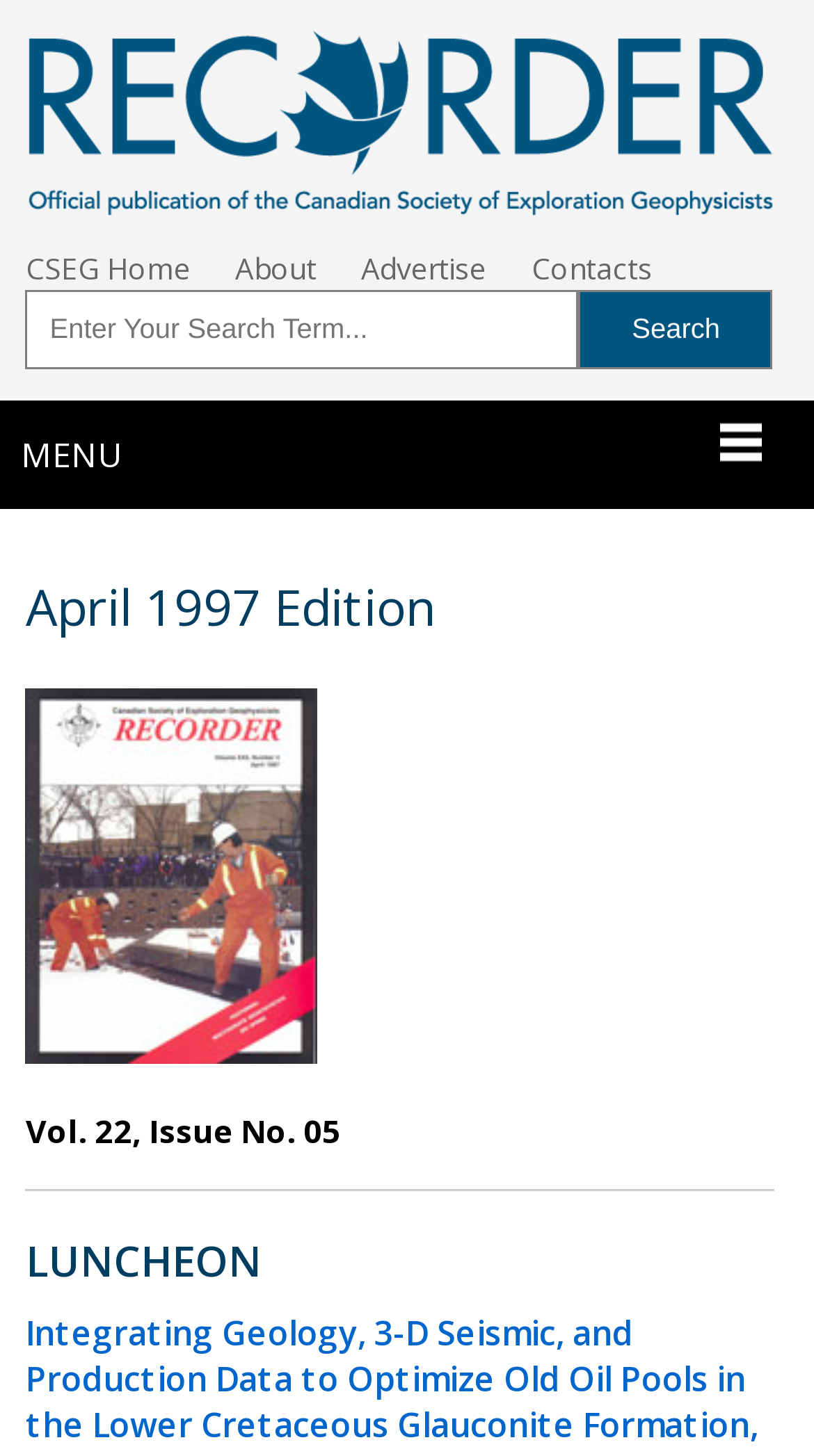Determine the bounding box coordinates of the clickable area required to perform the following instruction: "view luncheon". The coordinates should be represented as four float numbers between 0 and 1: [left, top, right, bottom].

[0.031, 0.846, 0.95, 0.885]